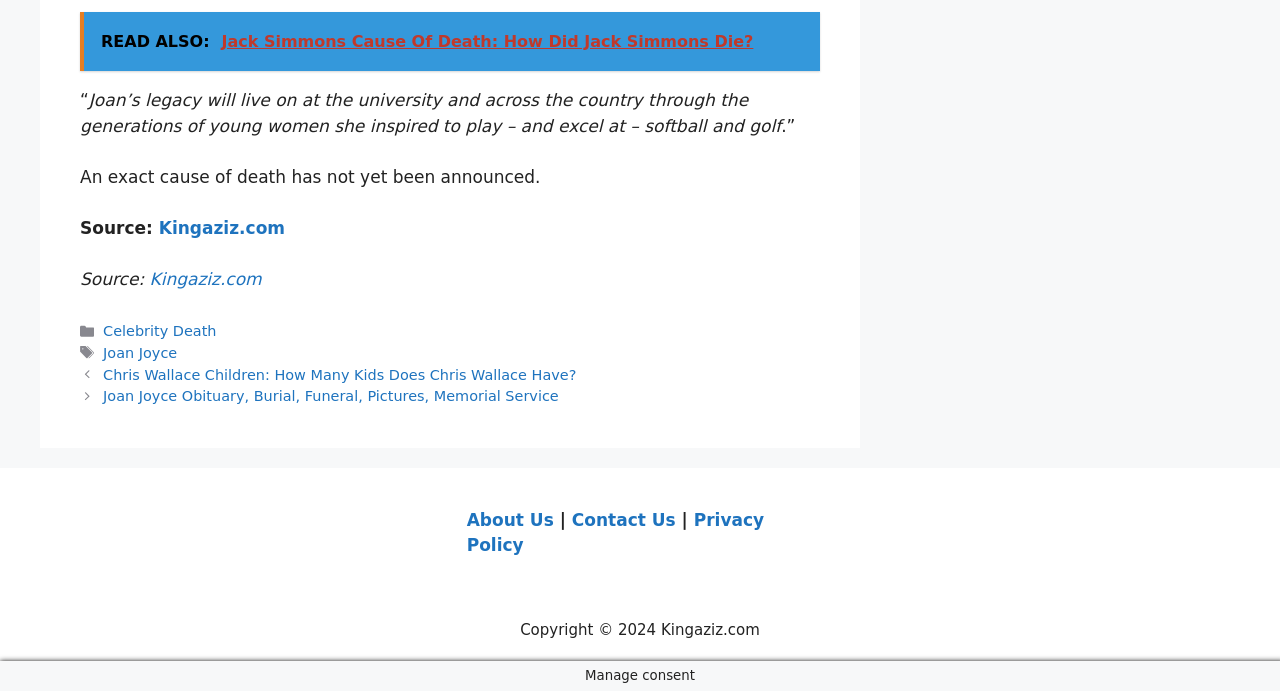What is the name of the university where Joan's legacy will live on?
Analyze the image and deliver a detailed answer to the question.

The answer cannot be found in the given webpage. Although it is mentioned that Joan's legacy will live on at the university, the name of the university is not specified.